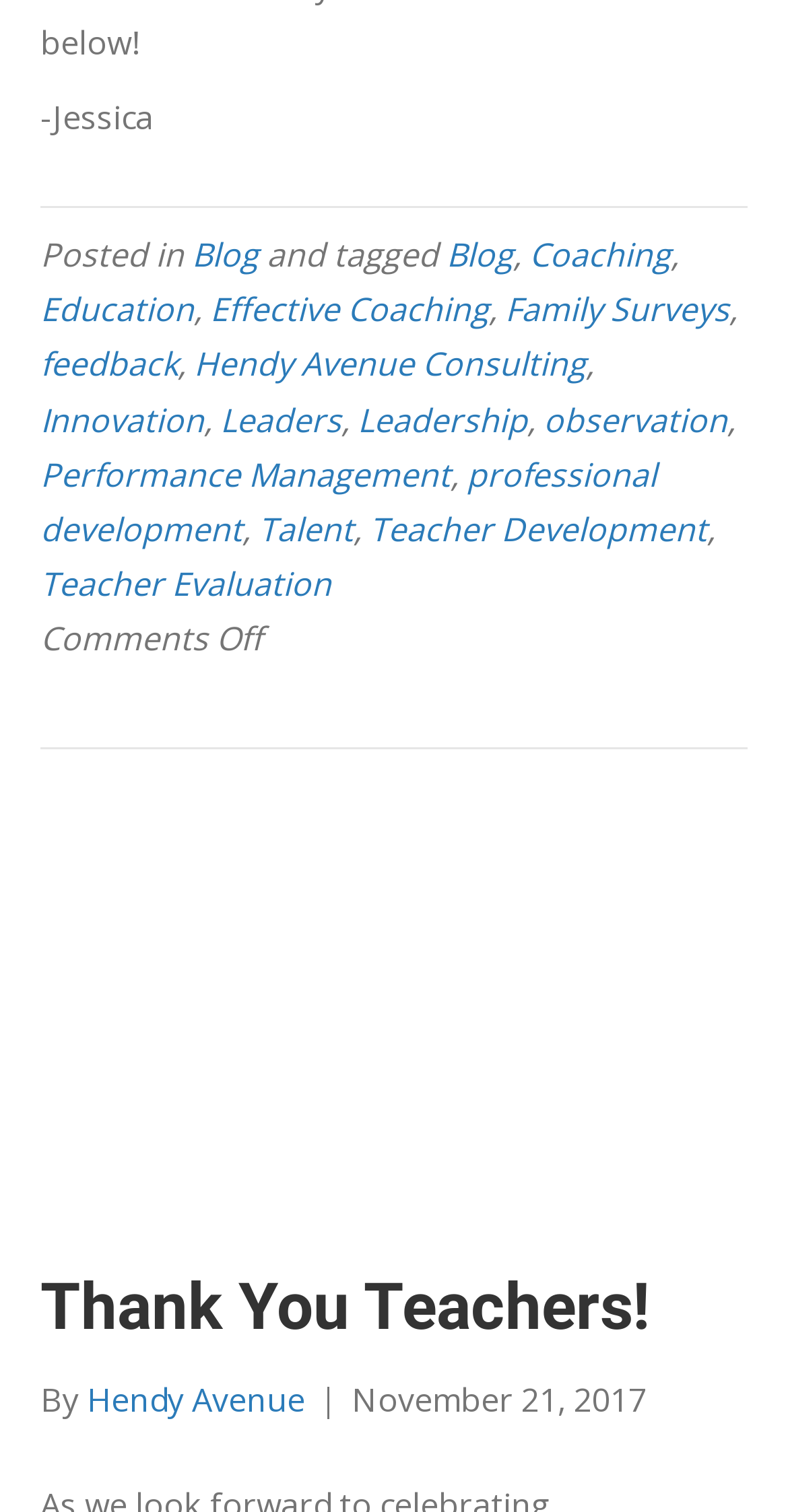Determine the bounding box coordinates of the clickable region to carry out the instruction: "Go to the 'Hendy Avenue Consulting' website".

[0.246, 0.226, 0.744, 0.256]